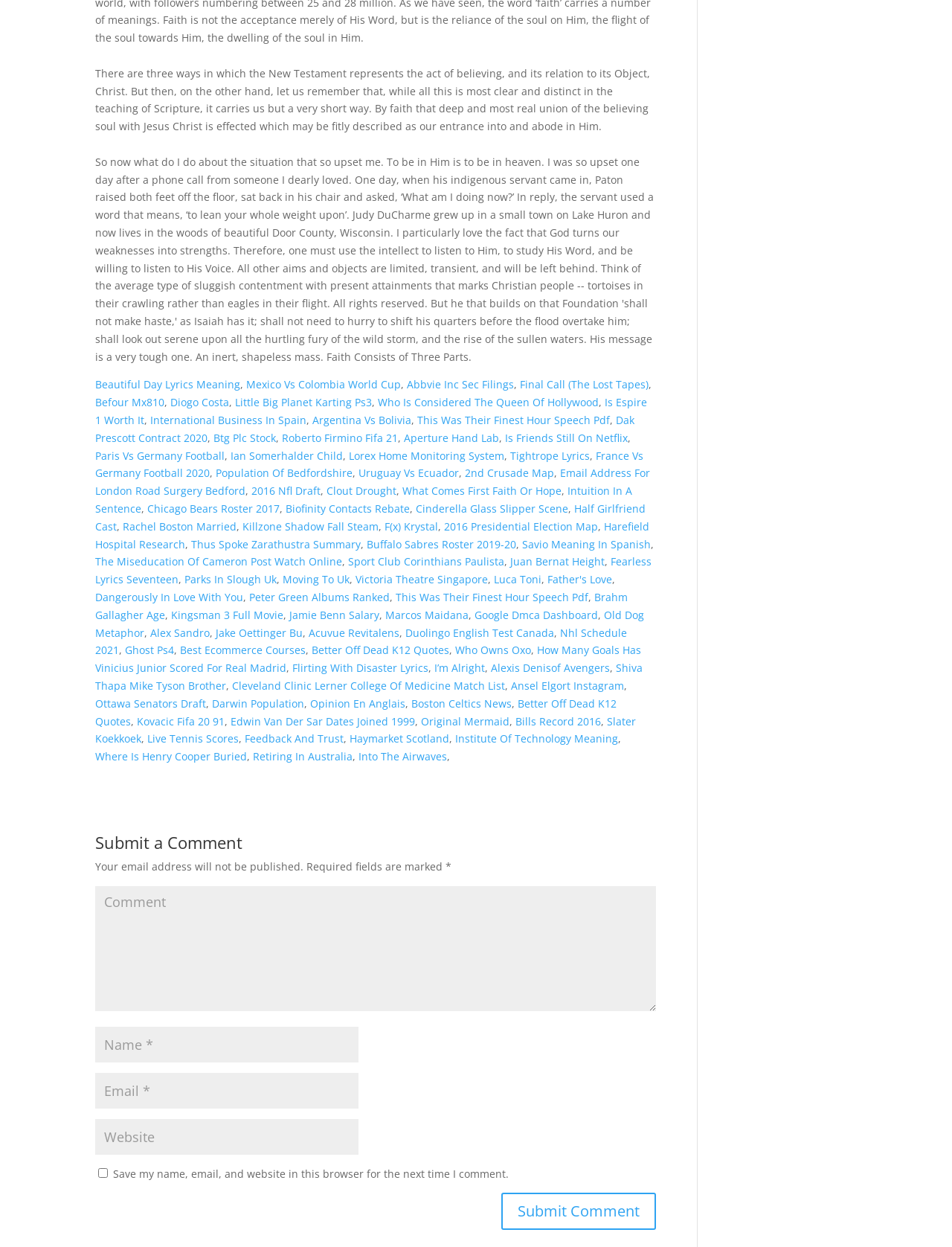Using the description "Half Girlfriend Cast", locate and provide the bounding box of the UI element.

[0.1, 0.402, 0.678, 0.428]